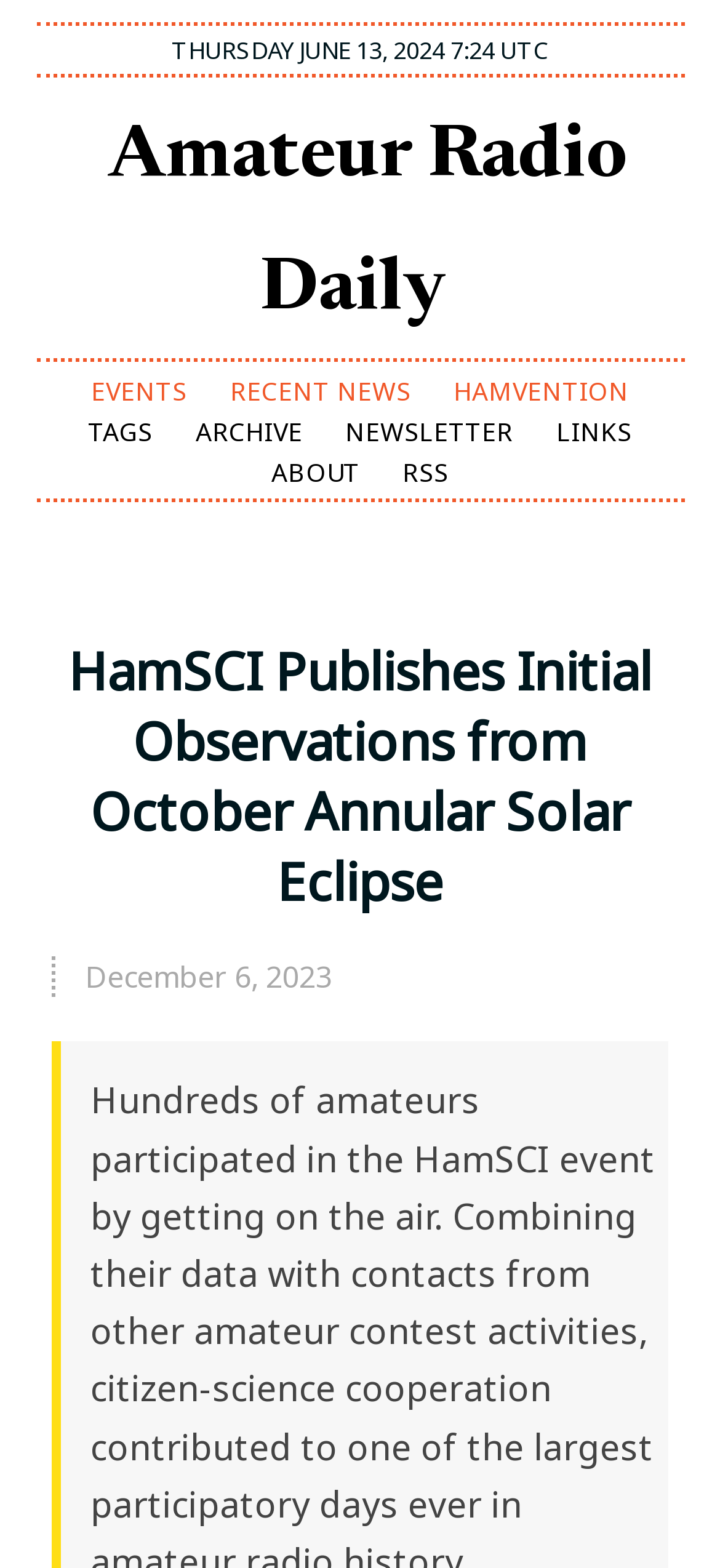Please identify the bounding box coordinates of the clickable area that will allow you to execute the instruction: "read about the October Annular Solar Eclipse".

[0.072, 0.405, 0.928, 0.584]